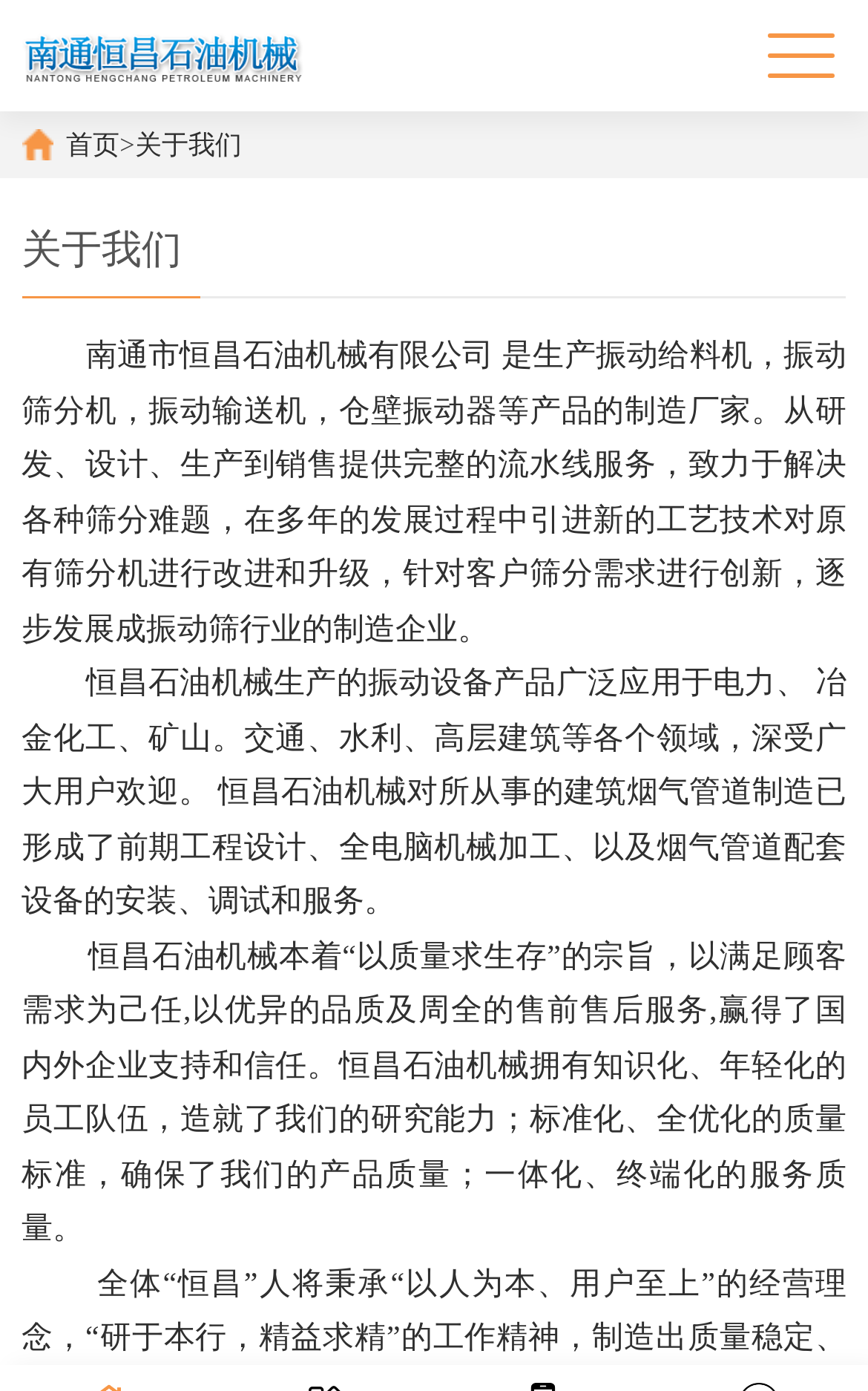Analyze the image and answer the question with as much detail as possible: 
What products does the company manufacture?

The products manufactured by the company are mentioned in the StaticText element with the bounding box coordinates [0.025, 0.245, 0.975, 0.465]. The text describes the company as a manufacturer of these products.